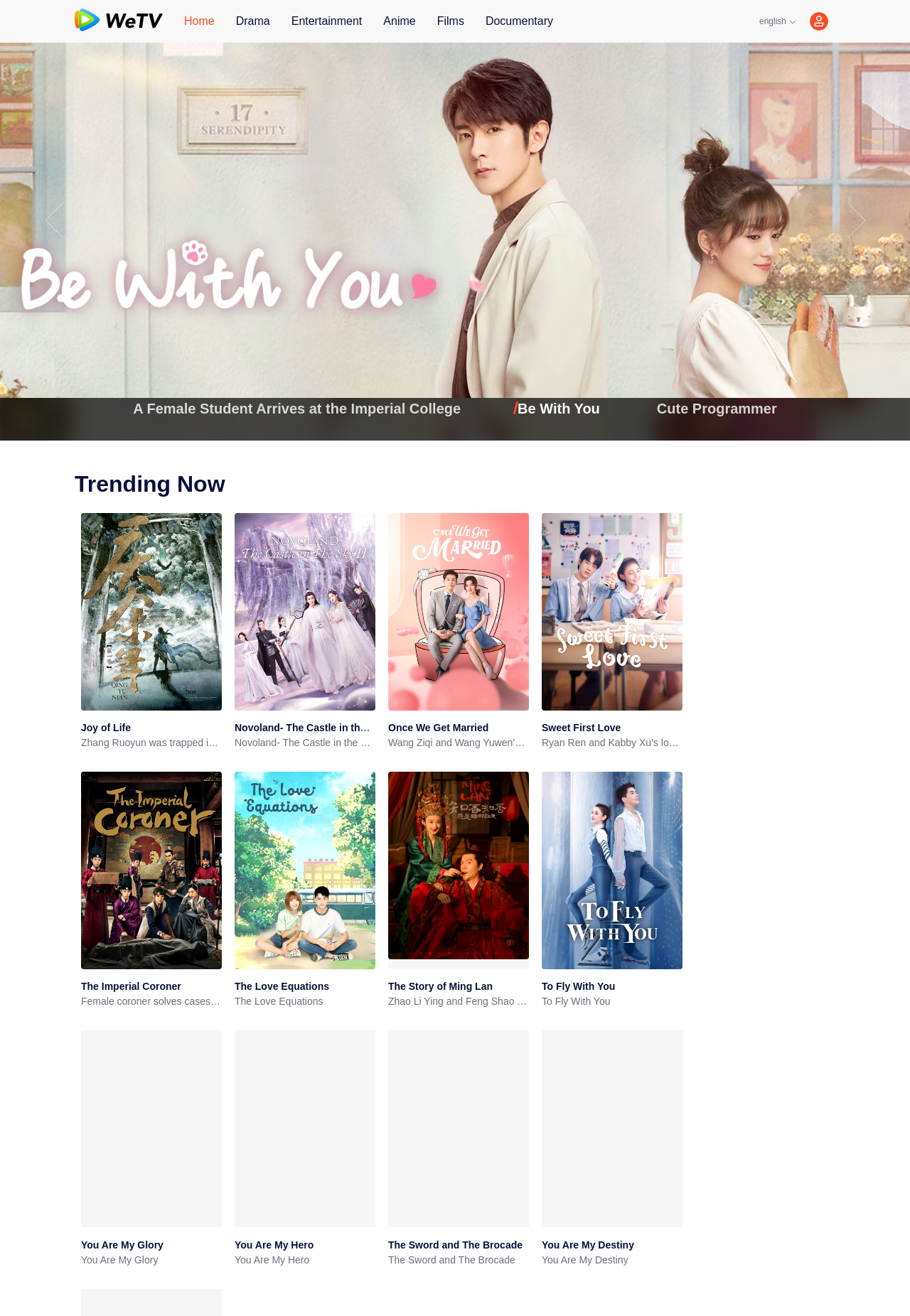Predict the bounding box of the UI element that fits this description: "Cute Programmer".

[0.722, 0.302, 0.854, 0.319]